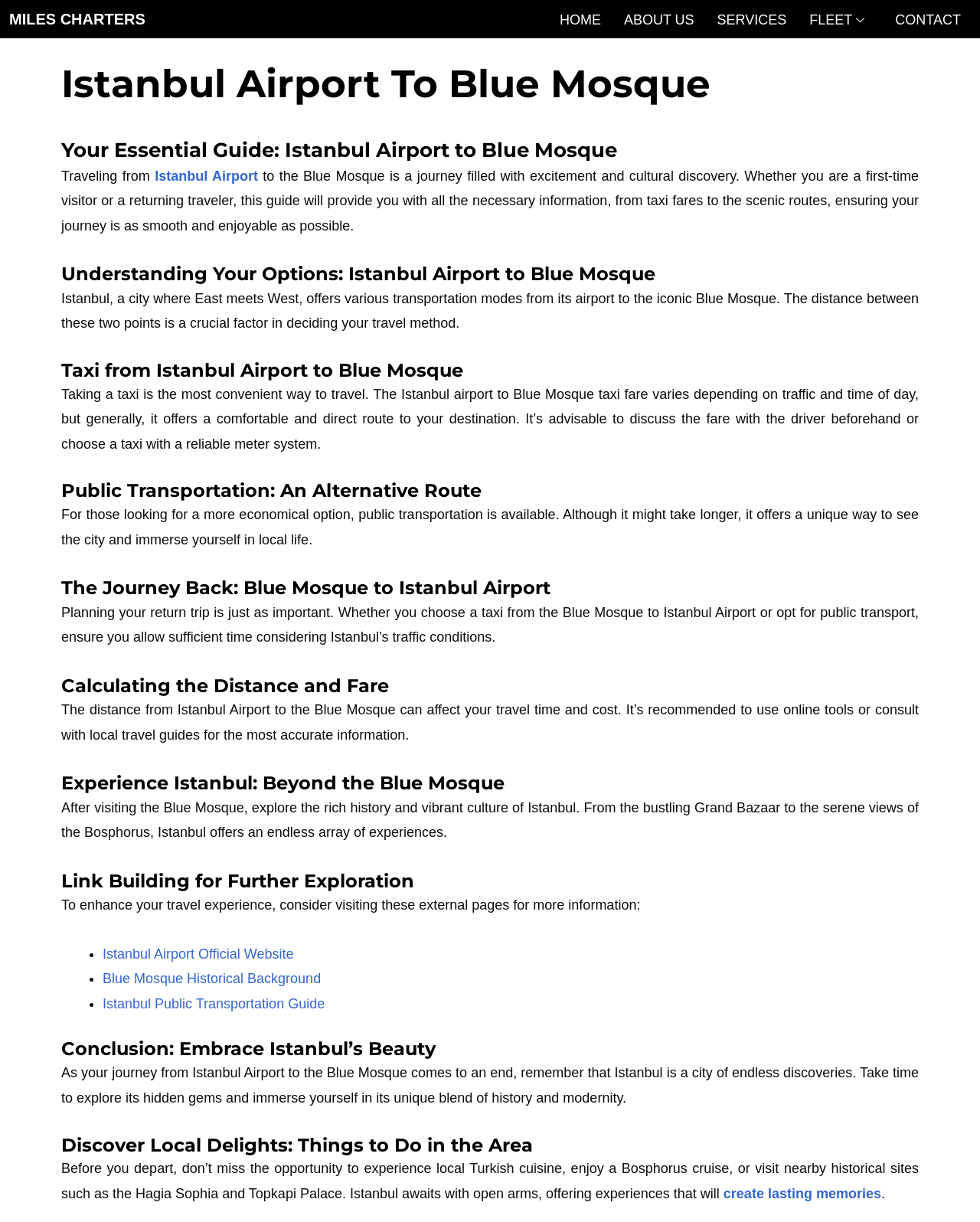What is the distance between Istanbul Airport and the Blue Mosque?
Give a comprehensive and detailed explanation for the question.

Although the webpage provides information about the distance being a crucial factor in deciding the travel method, it does not explicitly state the exact distance between Istanbul Airport and the Blue Mosque.